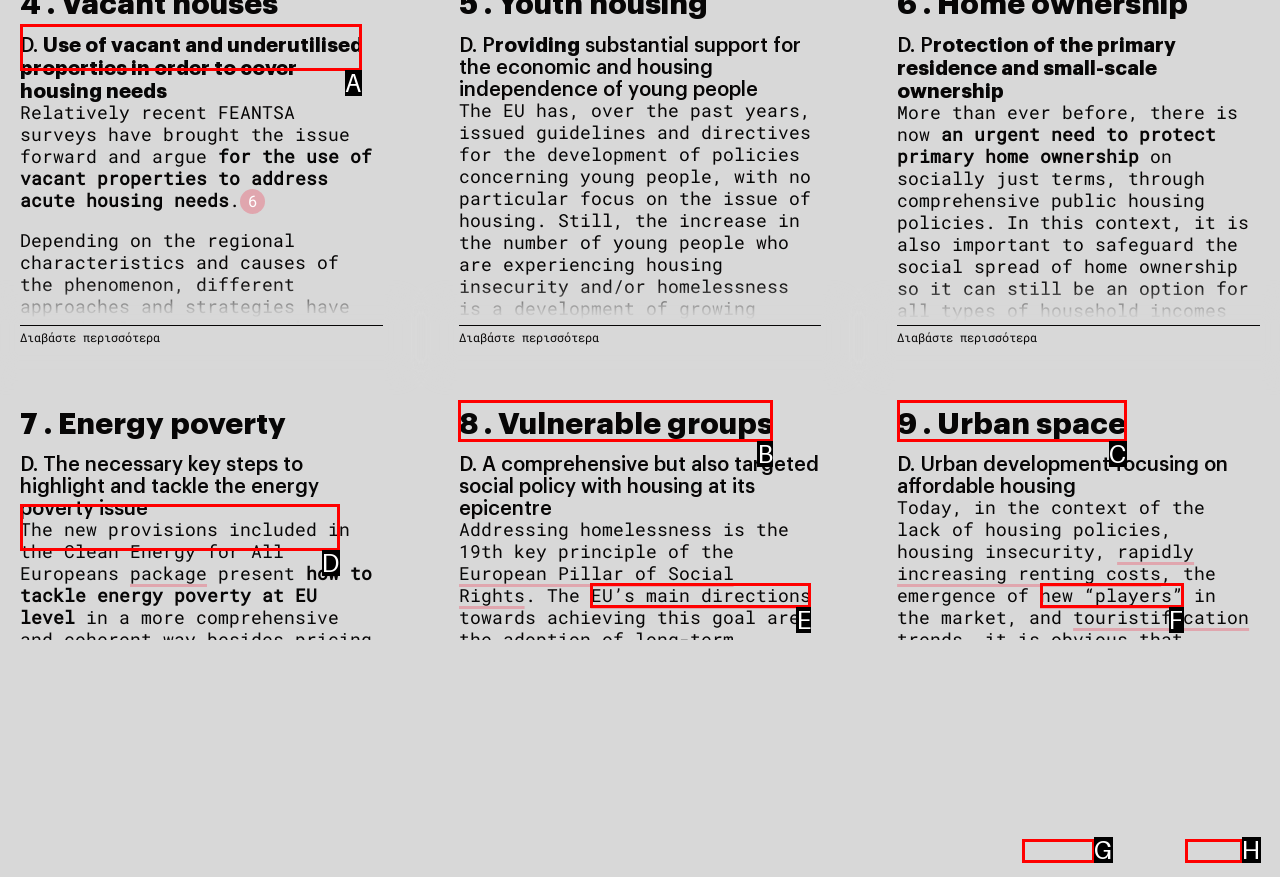Match the HTML element to the description: eteron. Respond with the letter of the correct option directly.

H